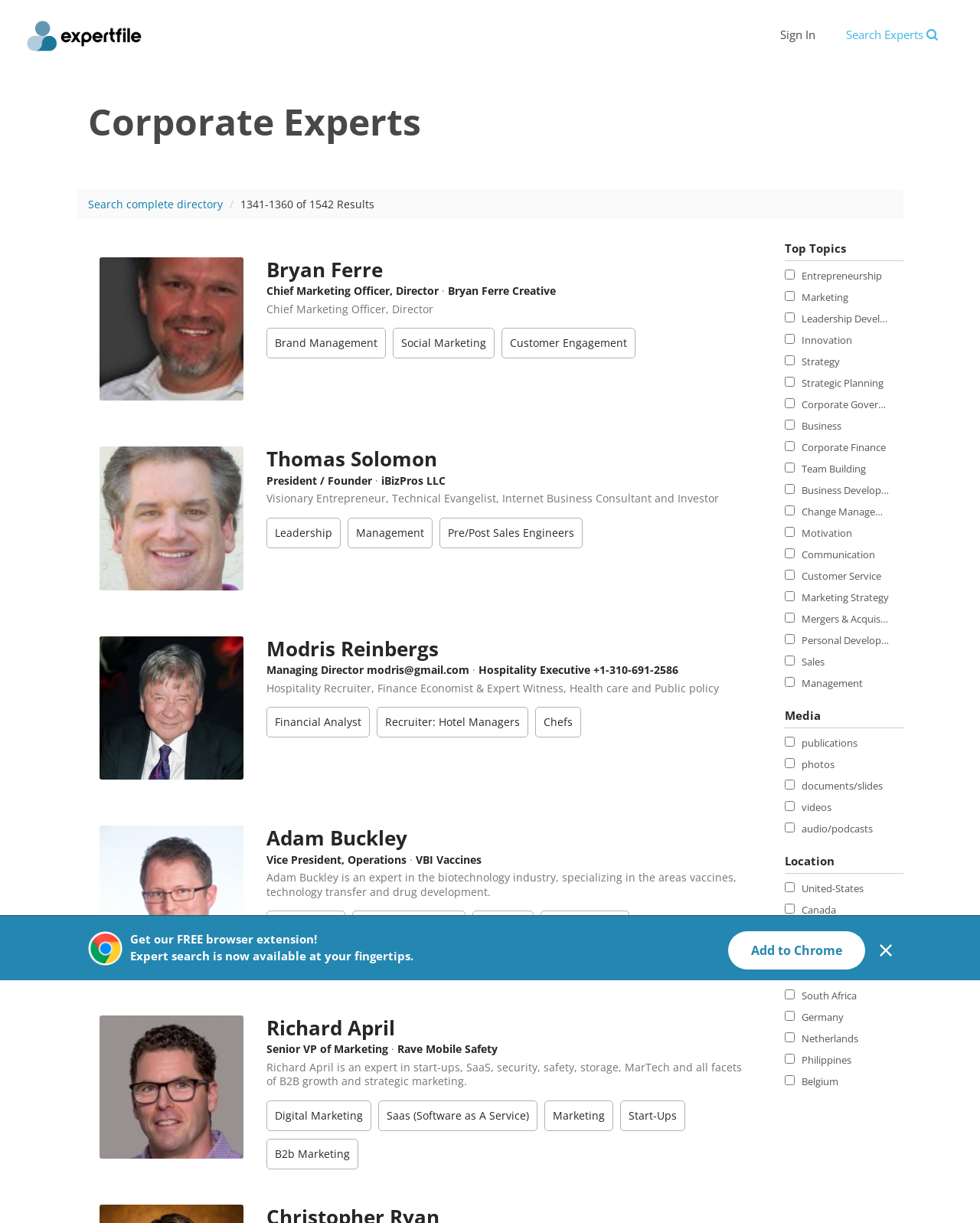Can you pinpoint the bounding box coordinates for the clickable element required for this instruction: "Filter by Entrepreneurship topic"? The coordinates should be four float numbers between 0 and 1, i.e., [left, top, right, bottom].

[0.801, 0.219, 0.9, 0.231]